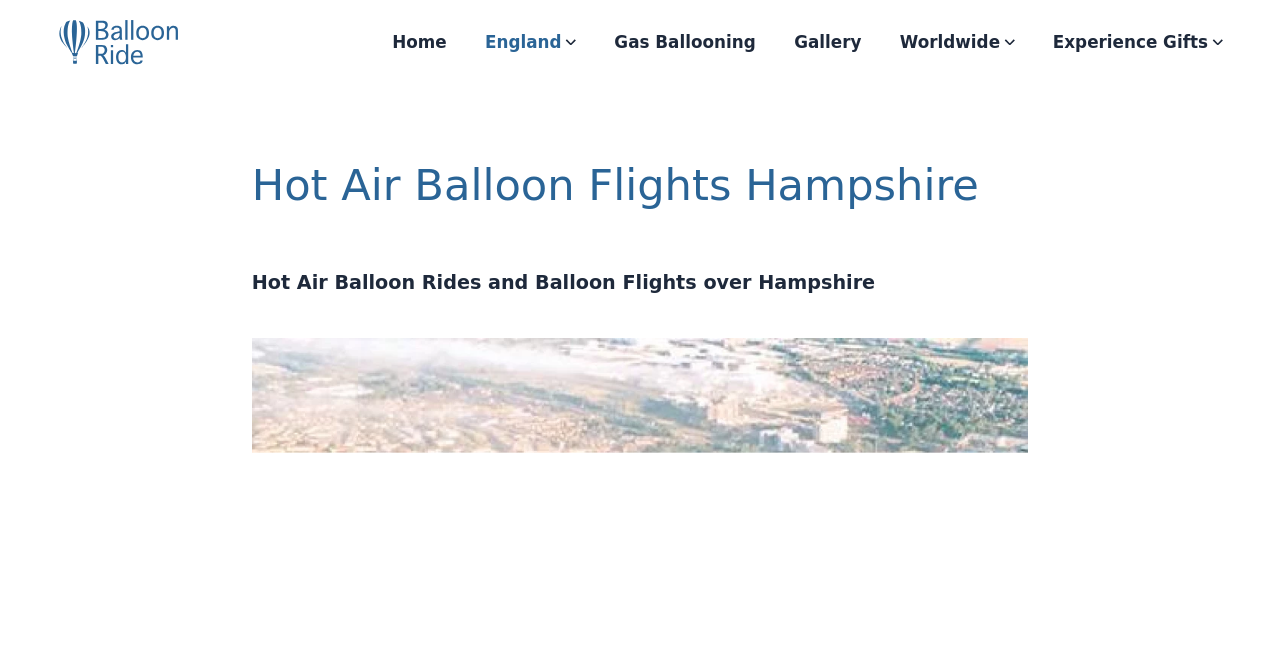Craft a detailed narrative of the webpage's structure and content.

The webpage is about hot air balloon flights in Hampshire, with a focus on balloon rides. At the top left corner, there is a logo link with an image of "Balloon Ride". To the right of the logo, there is a main navigation menu that spans across the top of the page, containing links to "Home", "England", "Gas Ballooning", "Gallery", "Worldwide", and "Experience Gifts". 

Below the navigation menu, there is a prominent heading that reads "Hot Air Balloon Flights Hampshire". Underneath the heading, there is a paragraph of text that describes hot air balloon rides and flights over Hampshire.